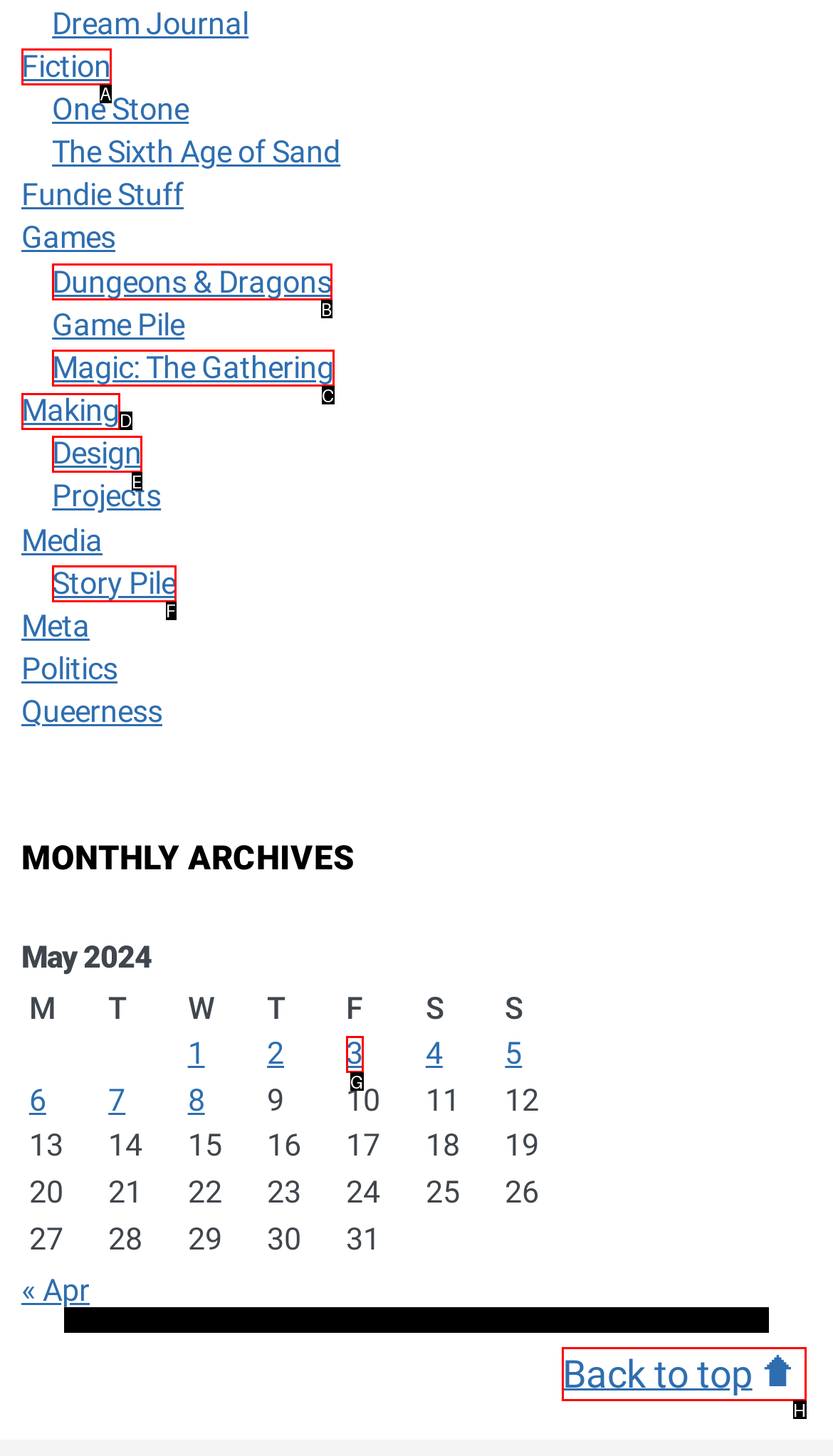Looking at the description: Magic: The Gathering, identify which option is the best match and respond directly with the letter of that option.

C